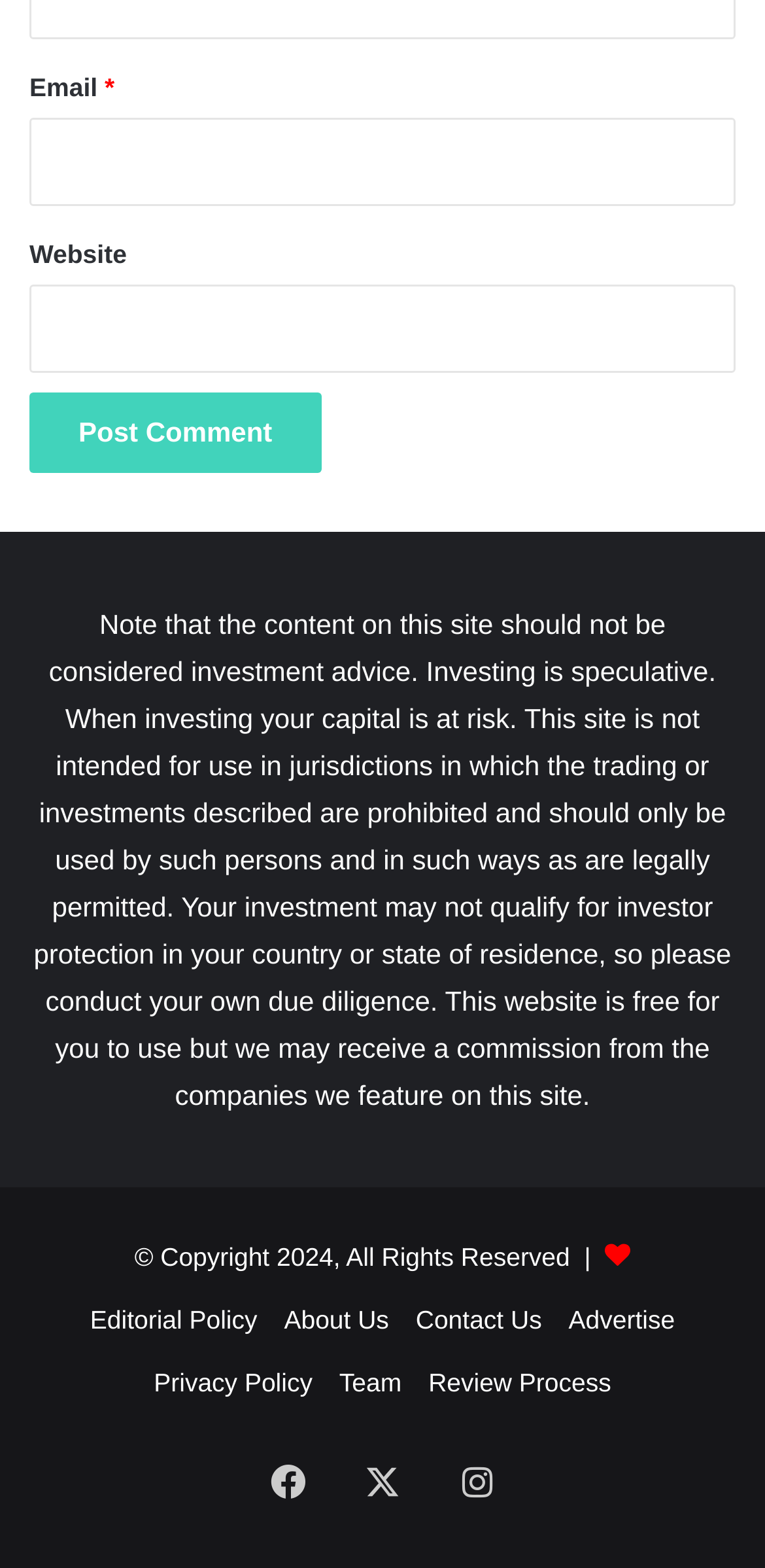Please specify the bounding box coordinates of the clickable section necessary to execute the following command: "Visit Facebook page".

[0.315, 0.915, 0.438, 0.975]